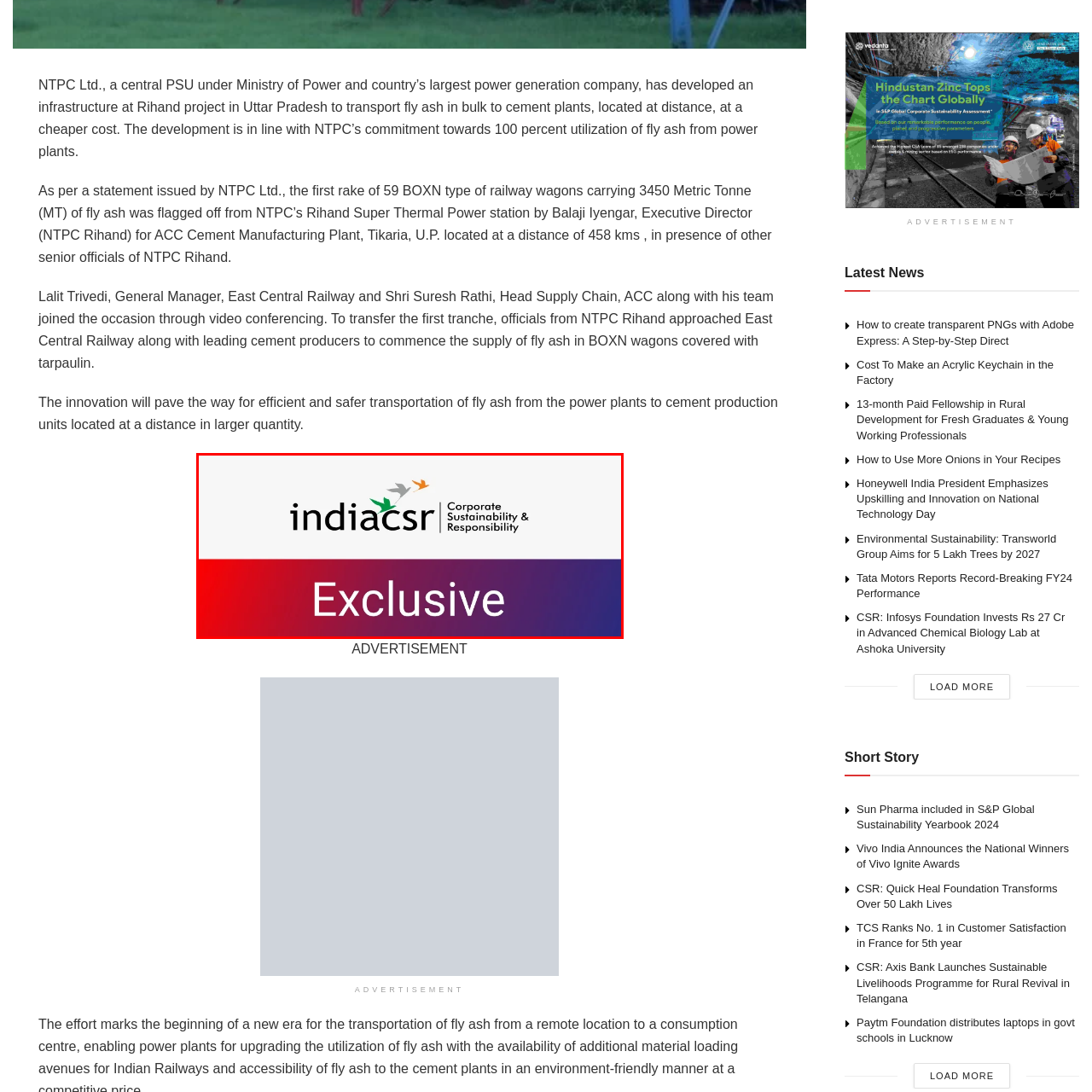Please examine the image highlighted by the red rectangle and provide a comprehensive answer to the following question based on the visual information present:
What is the theme reflected by the green bird?

The question asks about the theme reflected by the green bird. According to the caption, the design showcases vibrant colors with symbolic elements, including three stylized birds in flight—green, orange, and grey—reflecting themes of growth, progress, and sustainability. Therefore, the answer is growth.